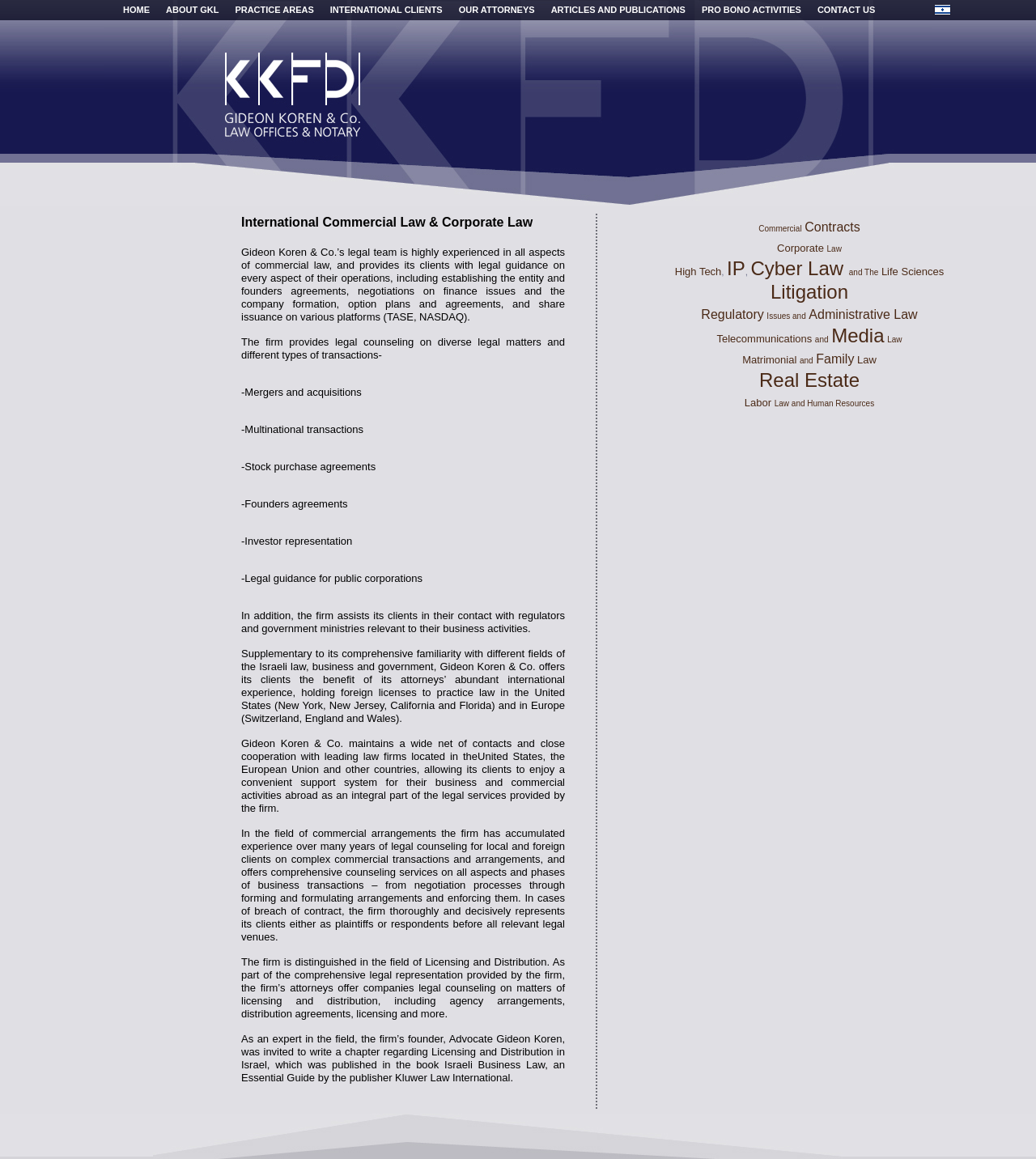What is one of the areas of expertise of the firm's attorneys?
Refer to the image and provide a one-word or short phrase answer.

Licensing and Distribution